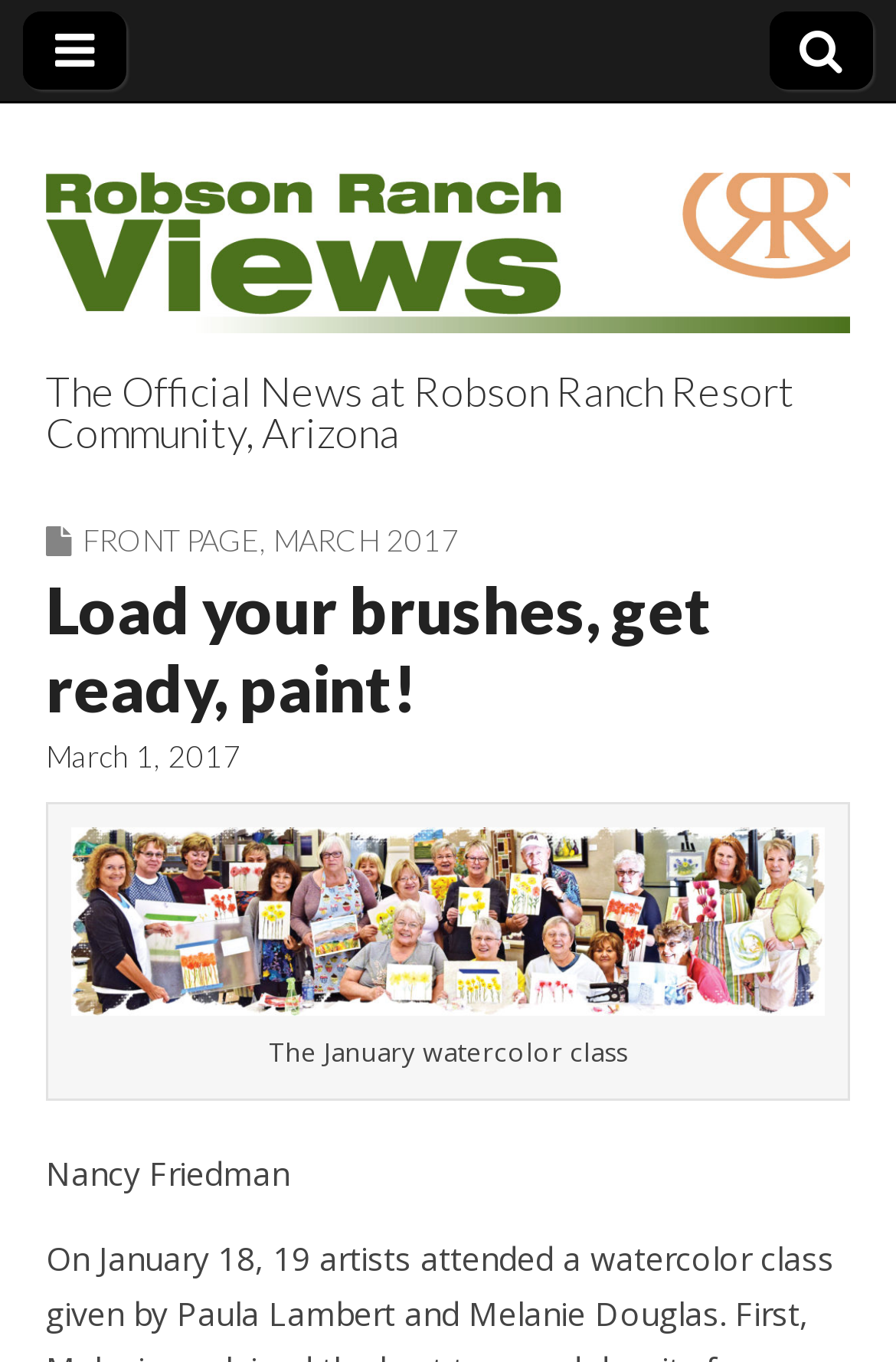Provide a thorough description of this webpage.

The webpage appears to be the official news page of Robson Ranch Resort Community in Arizona. At the top left corner, there is a link with a Facebook icon, and at the top right corner, there is a link with a Twitter icon. Below these icons, there is a prominent link with the title "Robson Ranch Views" that spans the entire width of the page.

Below the title, there is a large image that takes up most of the width of the page, with a caption "Robson Ranch Views". Underneath the image, there is a brief description of the webpage, stating that it is the official news at Robson Ranch Resort Community, Arizona.

The main content of the page is divided into sections, with headings and subheadings. The first section has a heading "FRONT PAGE, MARCH 2017" with two links, "FRONT PAGE" and "MARCH 2017". The next section has a heading "Load your brushes, get ready, paint!" followed by a date "March 1, 2017". 

Further down the page, there is an image with a caption "The January watercolor class", accompanied by a brief text "Nancy Friedman". Overall, the webpage appears to be a news or blog page with articles and images related to the Robson Ranch Resort Community.